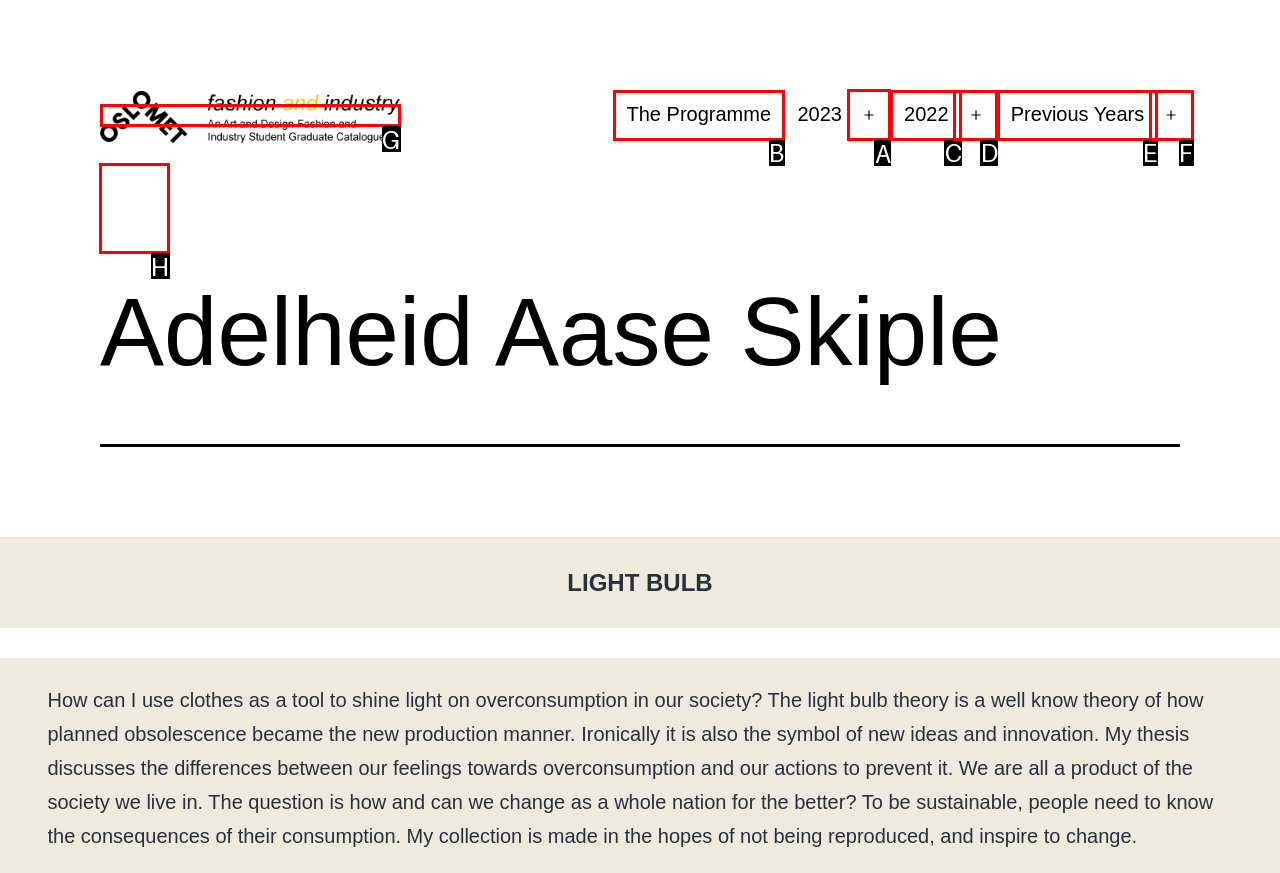Identify the appropriate lettered option to execute the following task: Click the Open menu button
Respond with the letter of the selected choice.

A